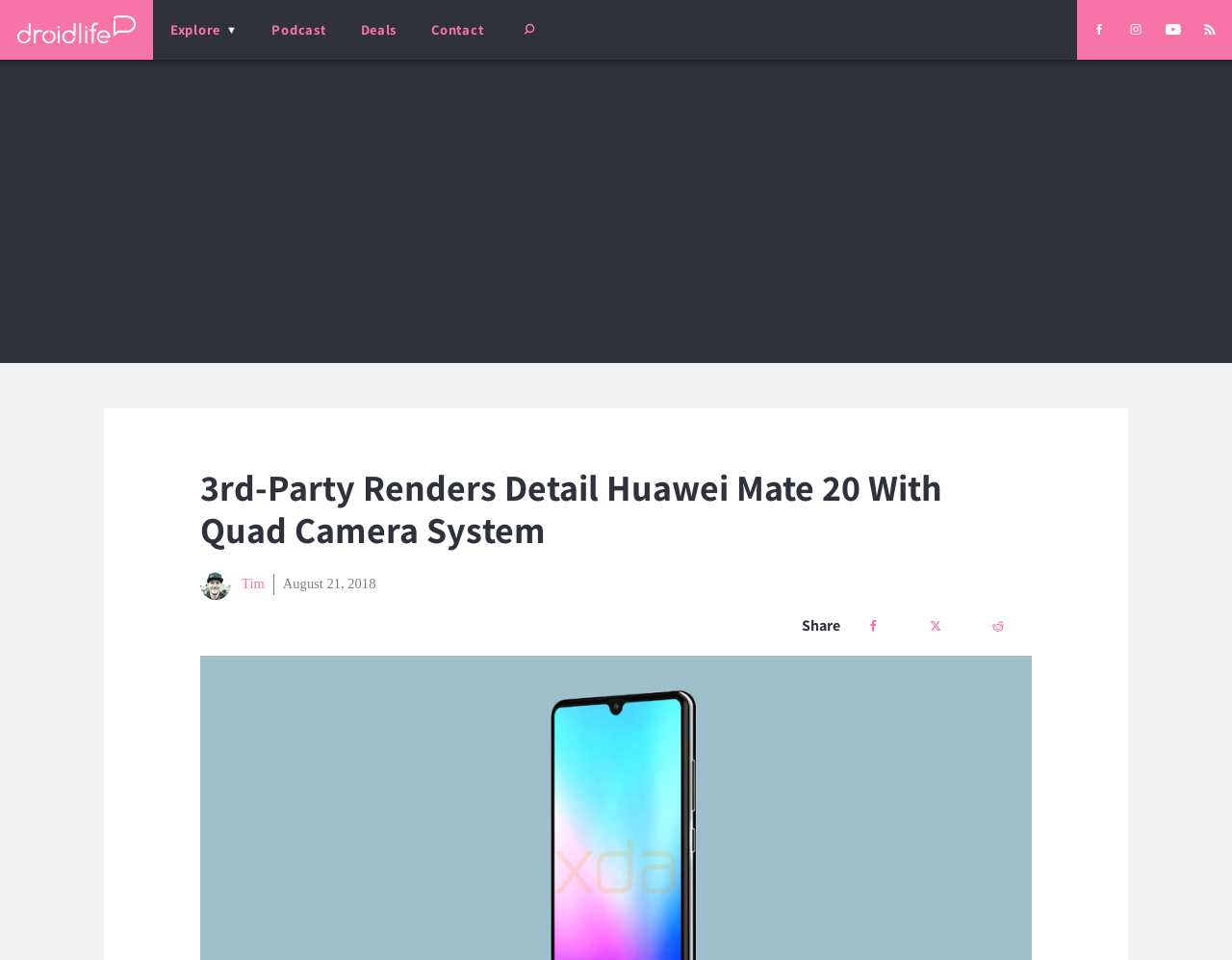Determine the bounding box coordinates for the area that should be clicked to carry out the following instruction: "Go to Podcast".

[0.207, 0.0, 0.279, 0.062]